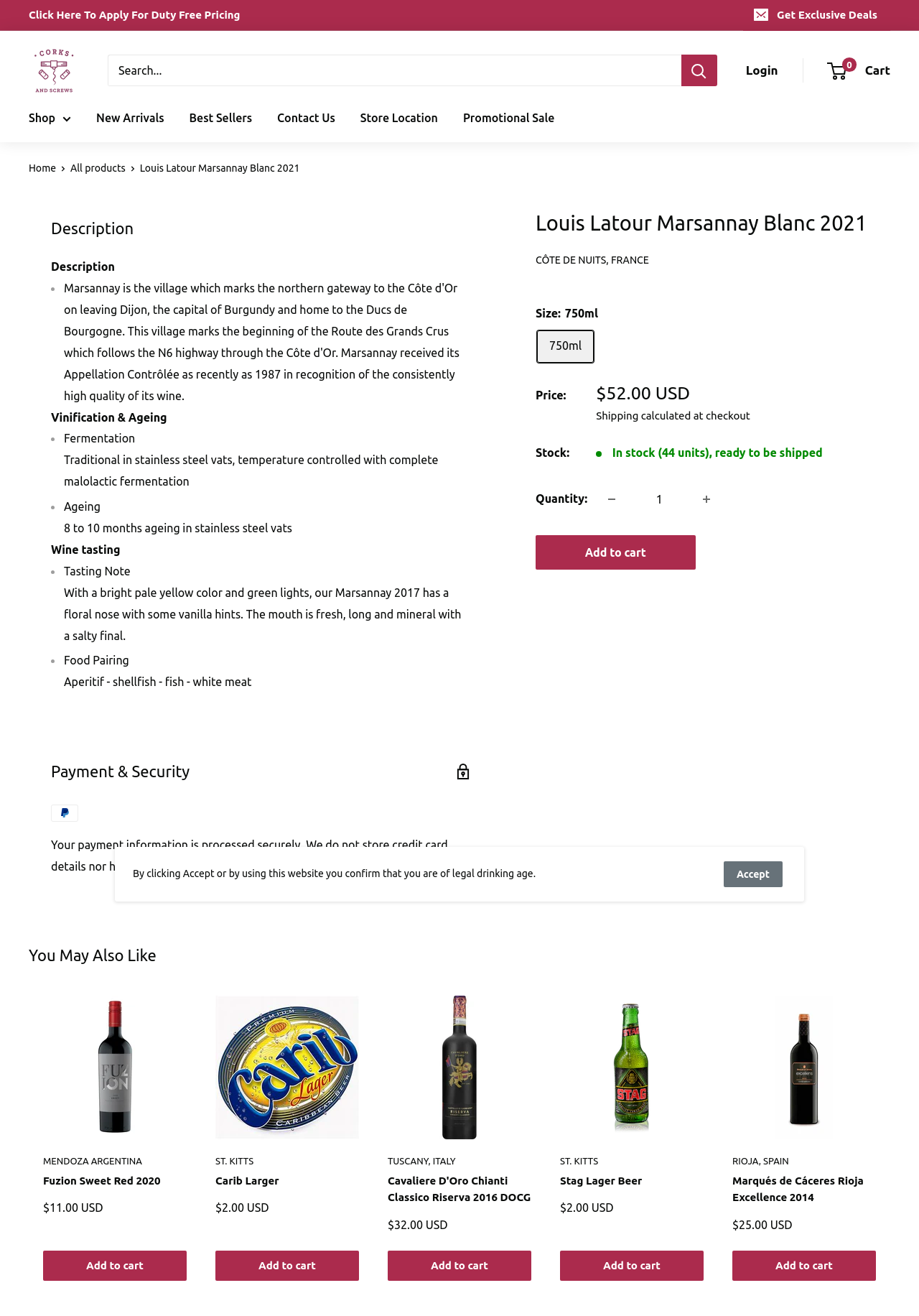Answer the question below with a single word or a brief phrase: 
What is the payment method accepted?

PayPal